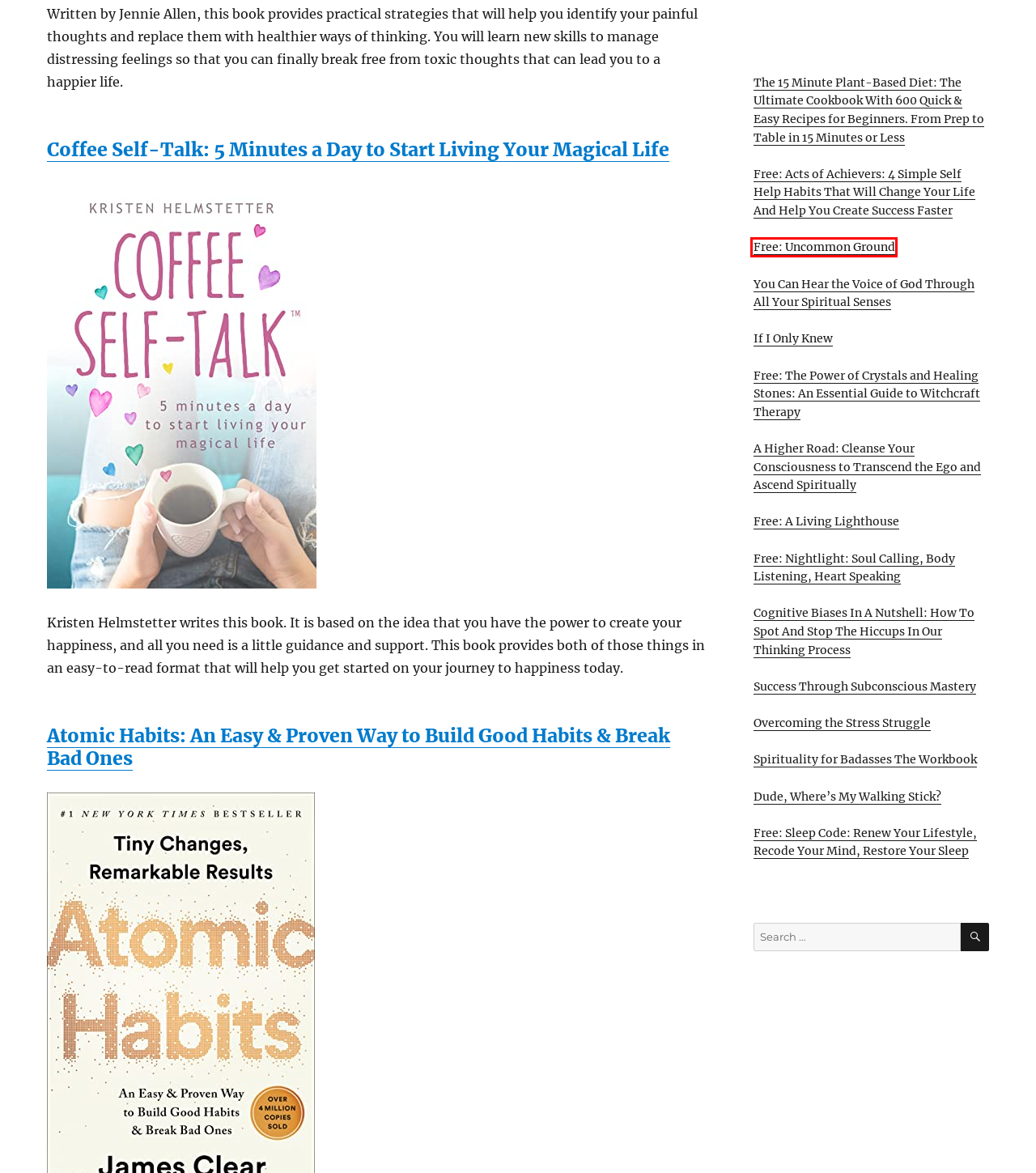You are presented with a screenshot of a webpage containing a red bounding box around an element. Determine which webpage description best describes the new webpage after clicking on the highlighted element. Here are the candidates:
A. Free: A Living Lighthouse - Self-help and Improvement
B. Dude, Where’s My Walking Stick? - Self-help and Improvement
C. Can Cannabis Help You Lose Weight? - Self-help and Improvement
D. Self-help and Improvement - Just another Free Kindle books for book lovers on a budget. Sites site
E. Free: A Tale of Two Fathers - Self-help and Improvement
F. Free: Uncommon Ground - Self-help and Improvement
G. Self-Help Books, Explained - Self-help and Improvement
H. Amazon.com

F